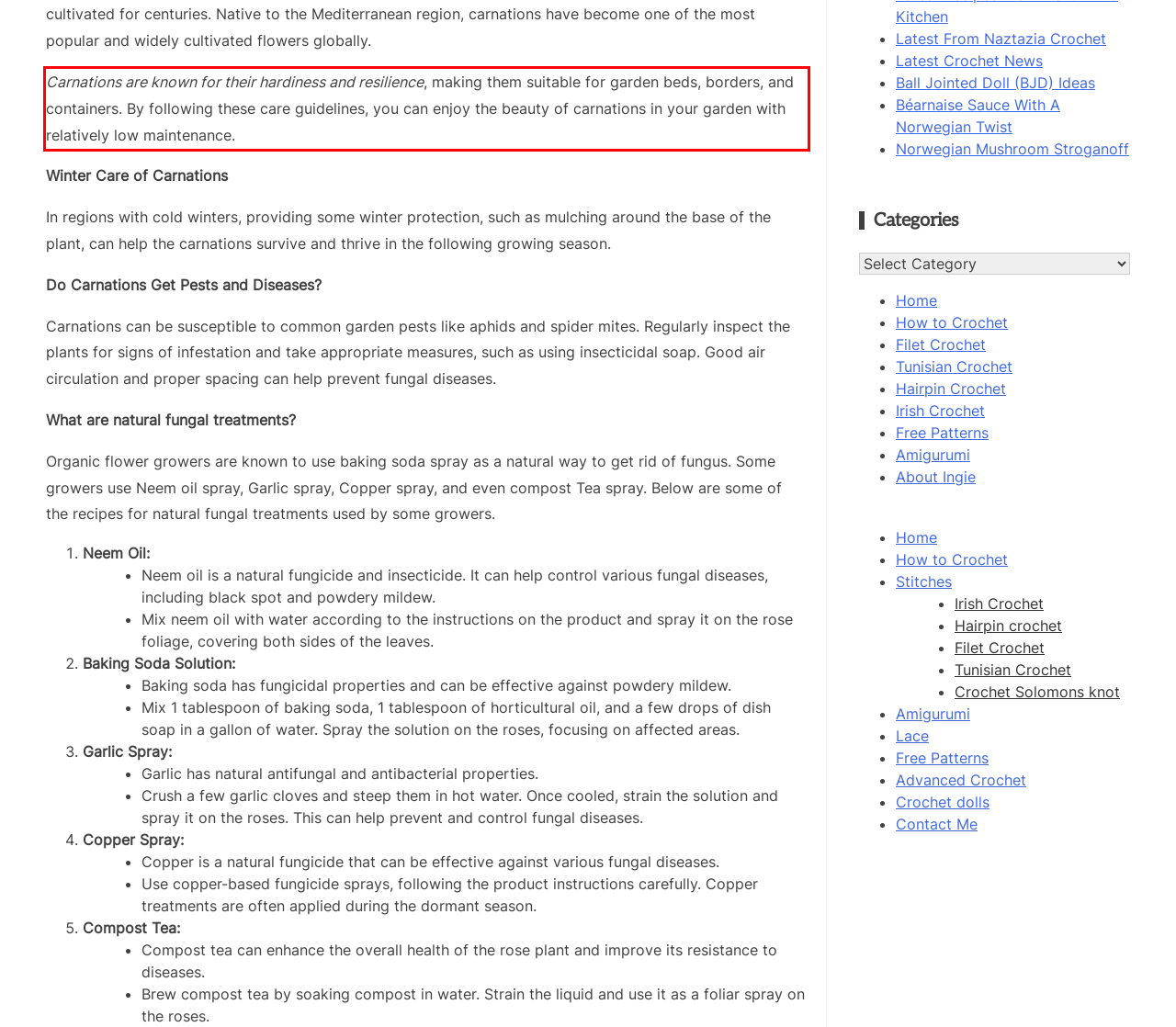Analyze the screenshot of a webpage where a red rectangle is bounding a UI element. Extract and generate the text content within this red bounding box.

Carnations are known for their hardiness and resilience, making them suitable for garden beds, borders, and containers. By following these care guidelines, you can enjoy the beauty of carnations in your garden with relatively low maintenance.